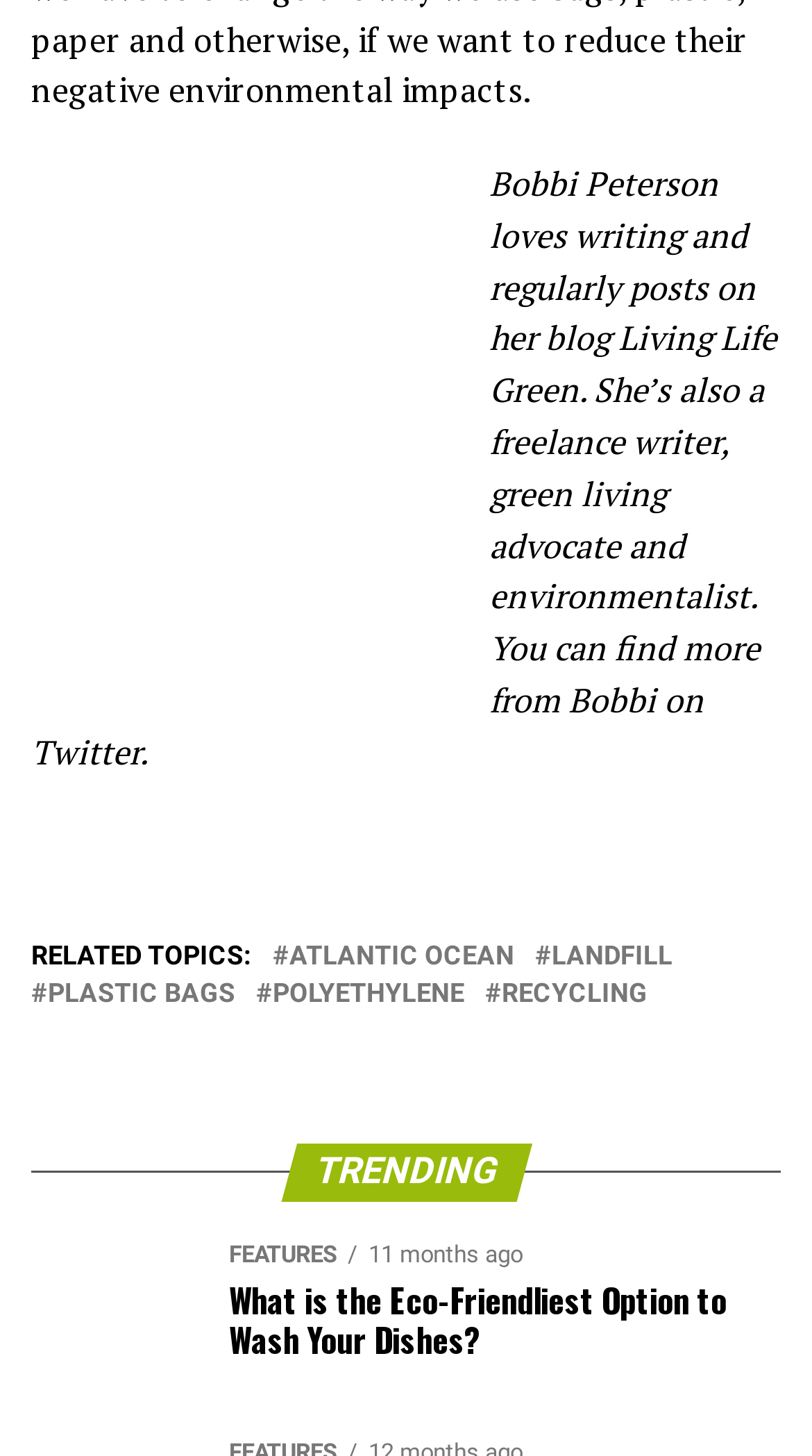Identify the bounding box for the UI element described as: "plastic bags". The coordinates should be four float numbers between 0 and 1, i.e., [left, top, right, bottom].

[0.059, 0.674, 0.29, 0.692]